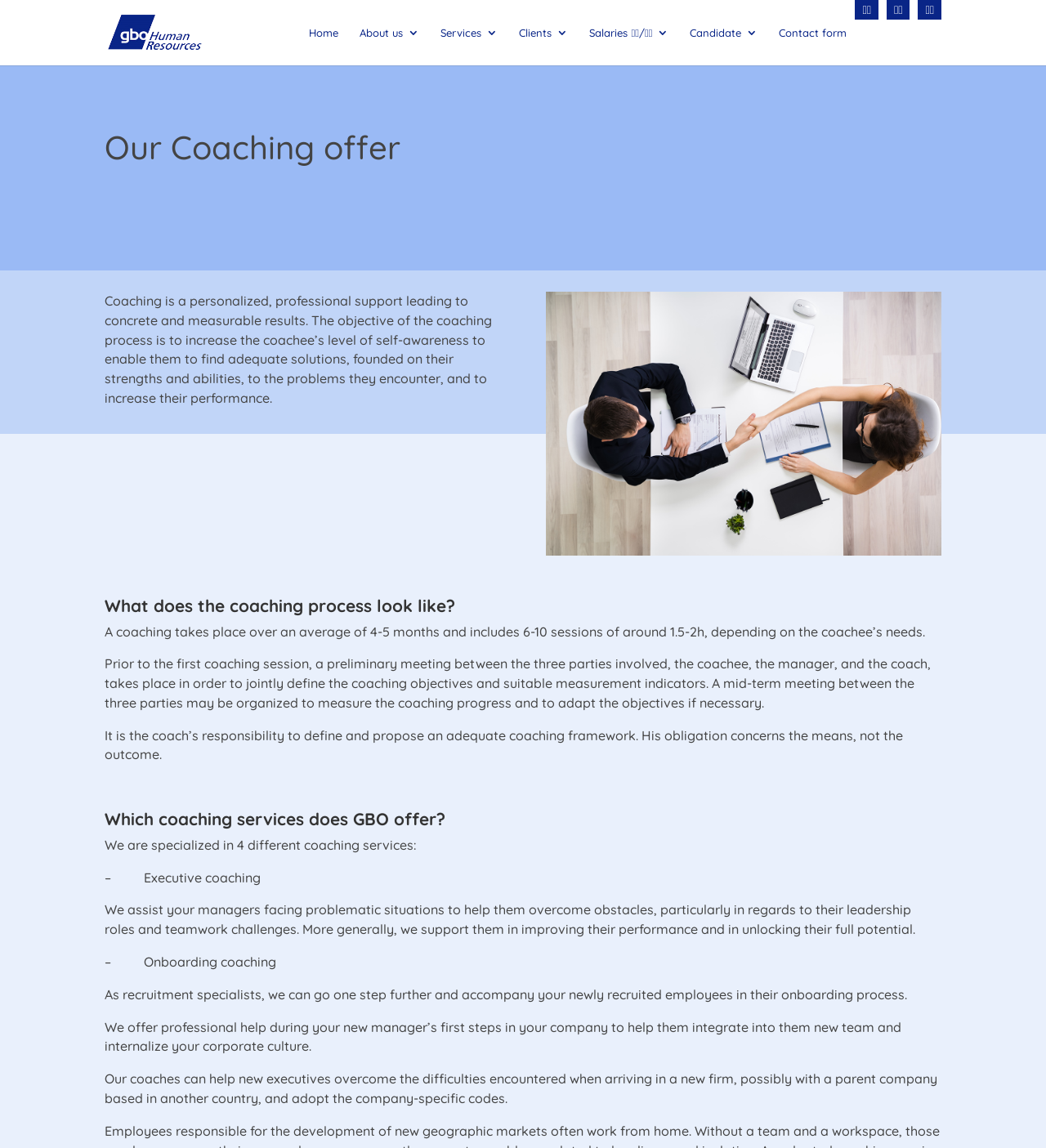Please identify the bounding box coordinates of the element I should click to complete this instruction: 'Search for something'. The coordinates should be given as four float numbers between 0 and 1, like this: [left, top, right, bottom].

[0.1, 0.0, 0.9, 0.001]